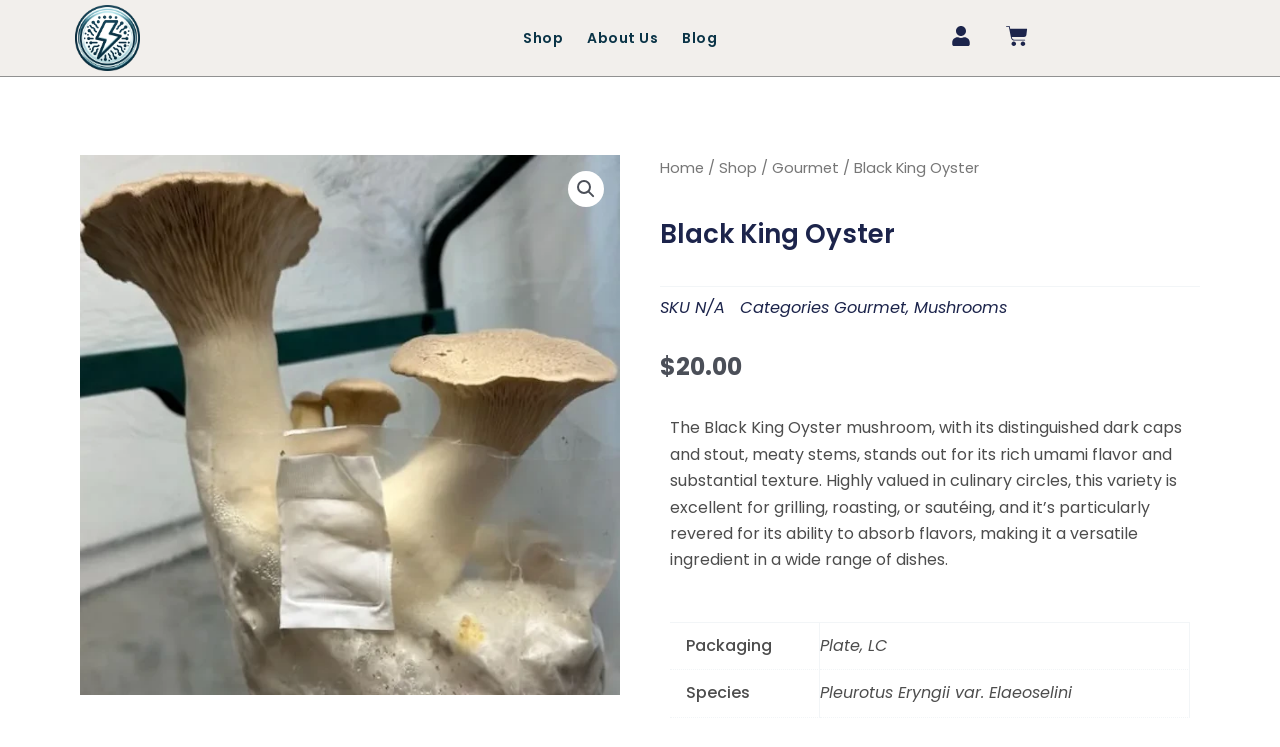What is the category of the Black King Oyster?
Give a single word or phrase as your answer by examining the image.

Gourmet, Mushrooms